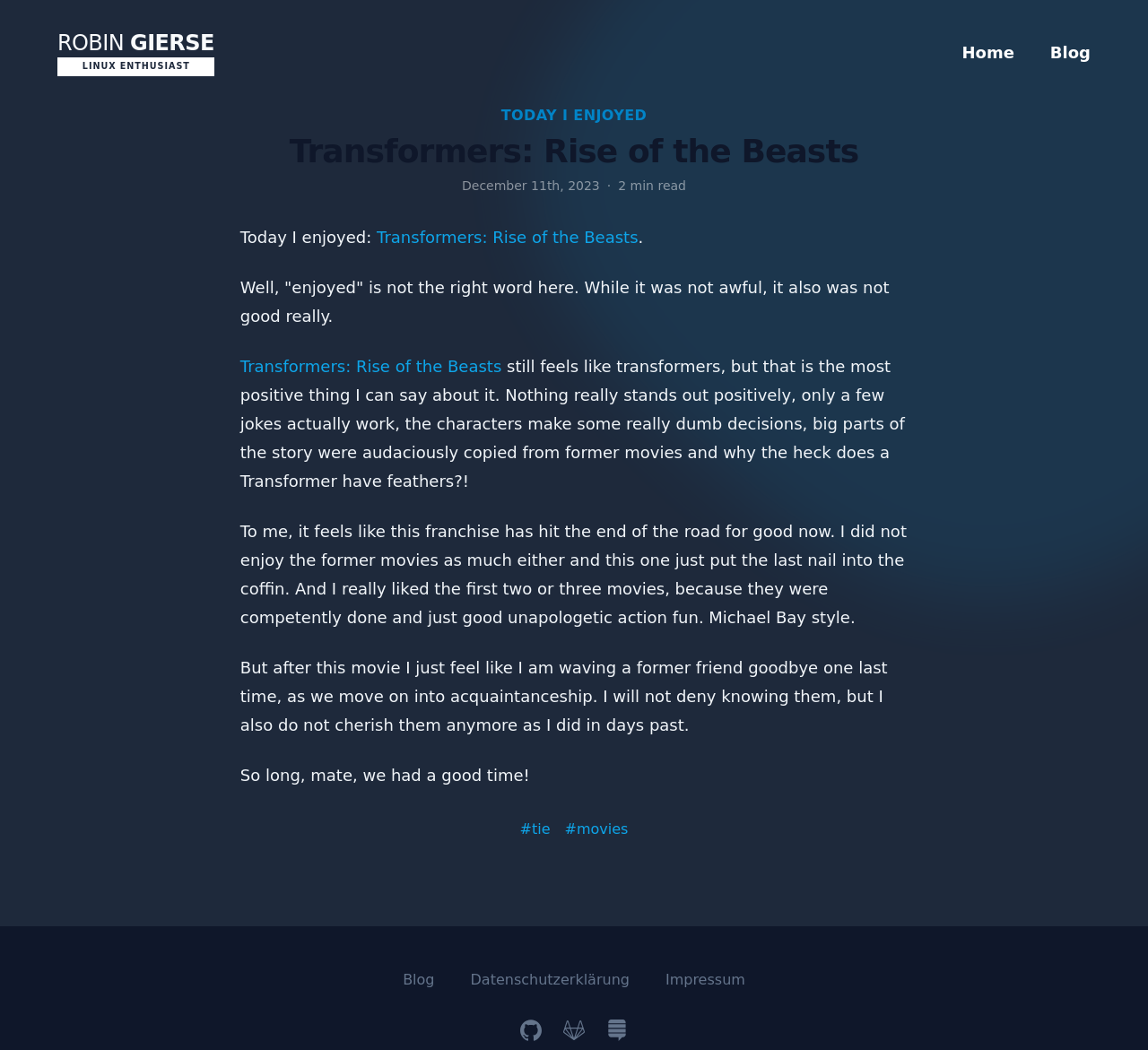Please locate the bounding box coordinates of the element that should be clicked to achieve the given instruction: "Go to home page".

[0.838, 0.038, 0.883, 0.062]